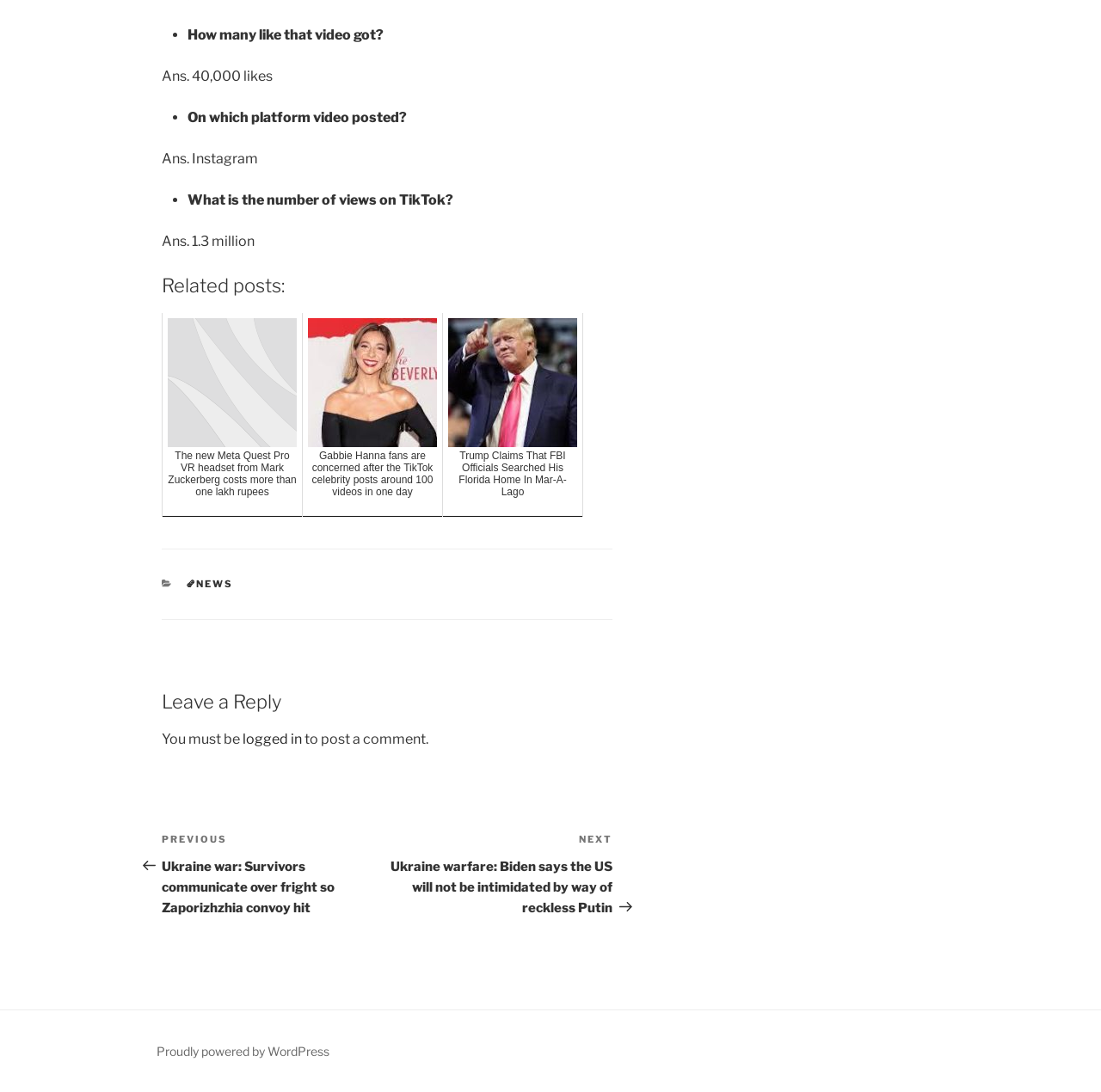Give the bounding box coordinates for the element described as: "logged in".

[0.22, 0.669, 0.274, 0.684]